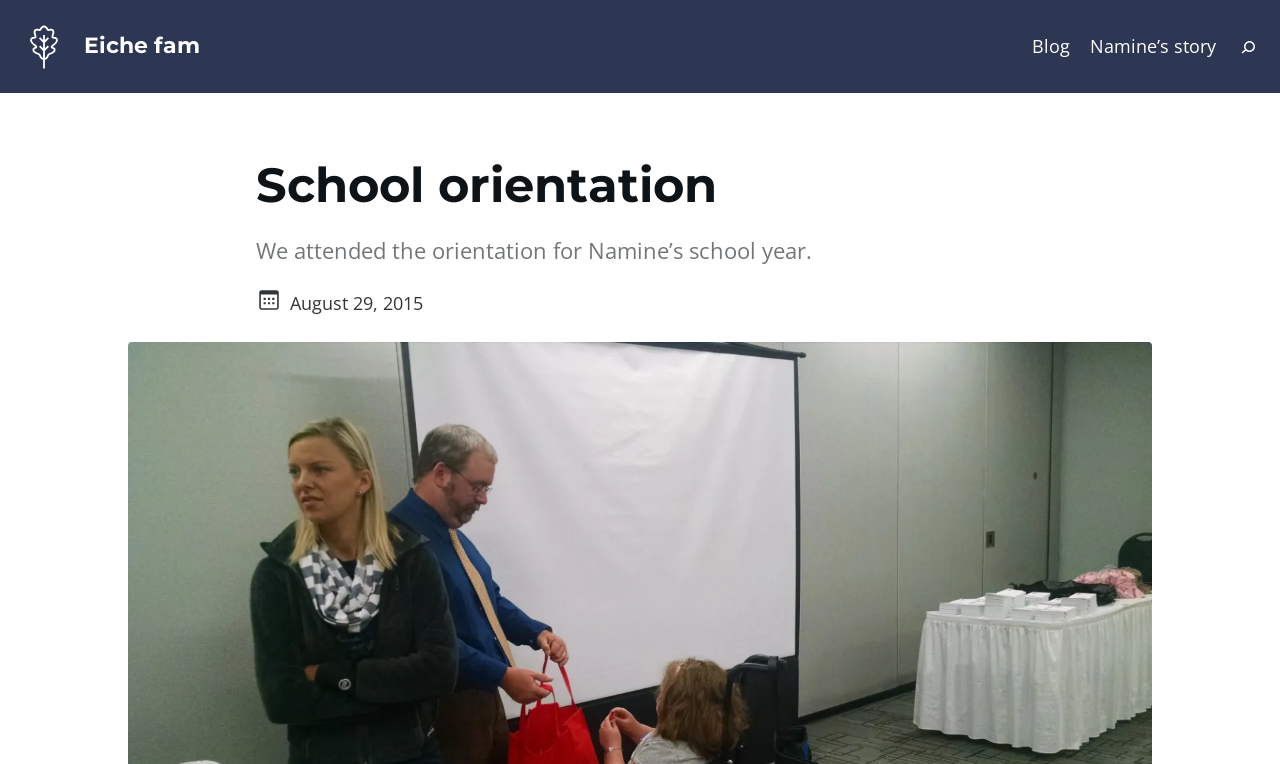What is the date of the school orientation?
Relying on the image, give a concise answer in one word or a brief phrase.

August 29, 2015